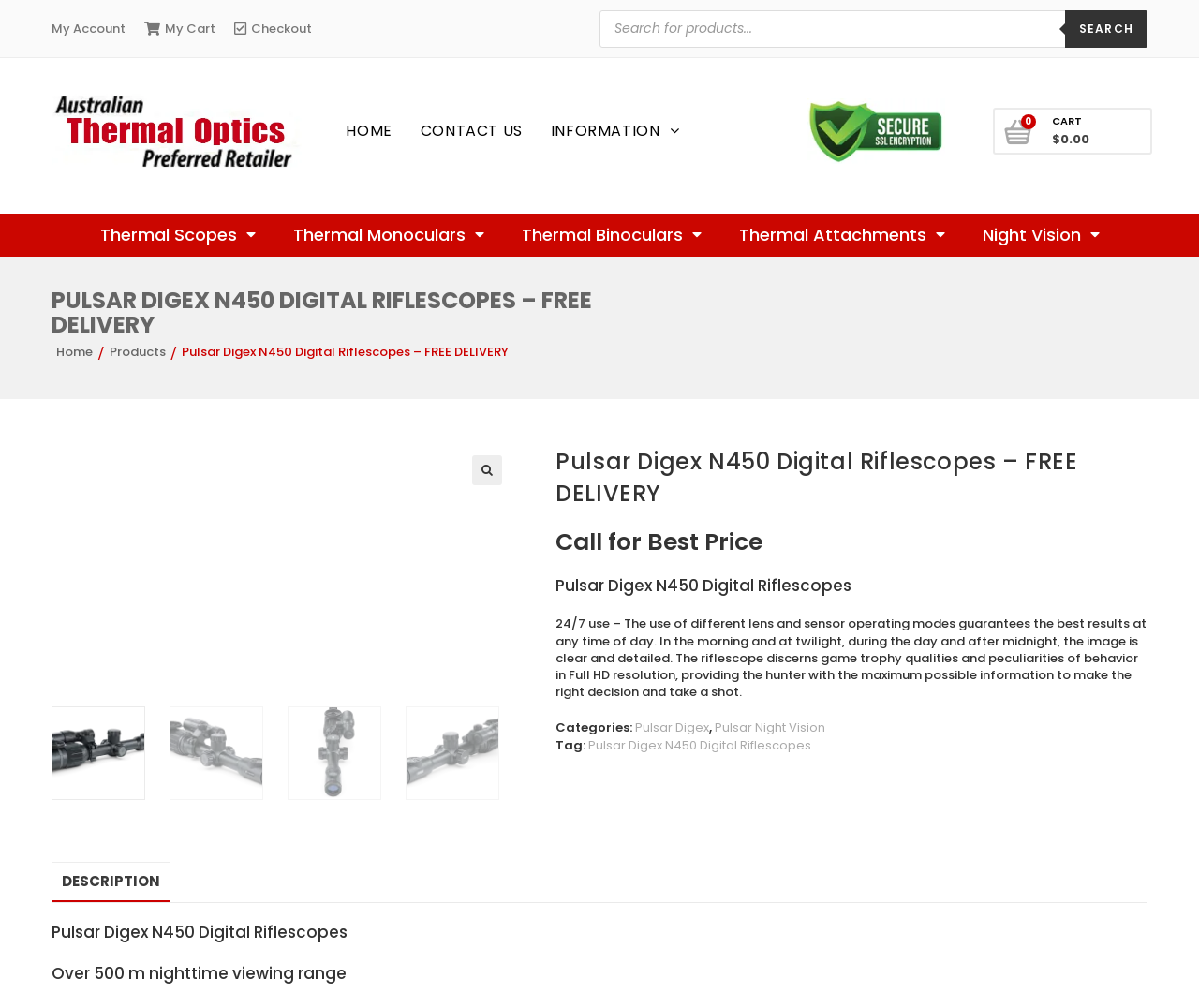What is the name of the product?
Give a detailed explanation using the information visible in the image.

I found the answer by looking at the heading 'PULSAR DIGEX N450 DIGITAL RIFLESCOPES – FREE DELIVERY' which is a prominent element on the webpage, indicating that it is the name of the product being described.